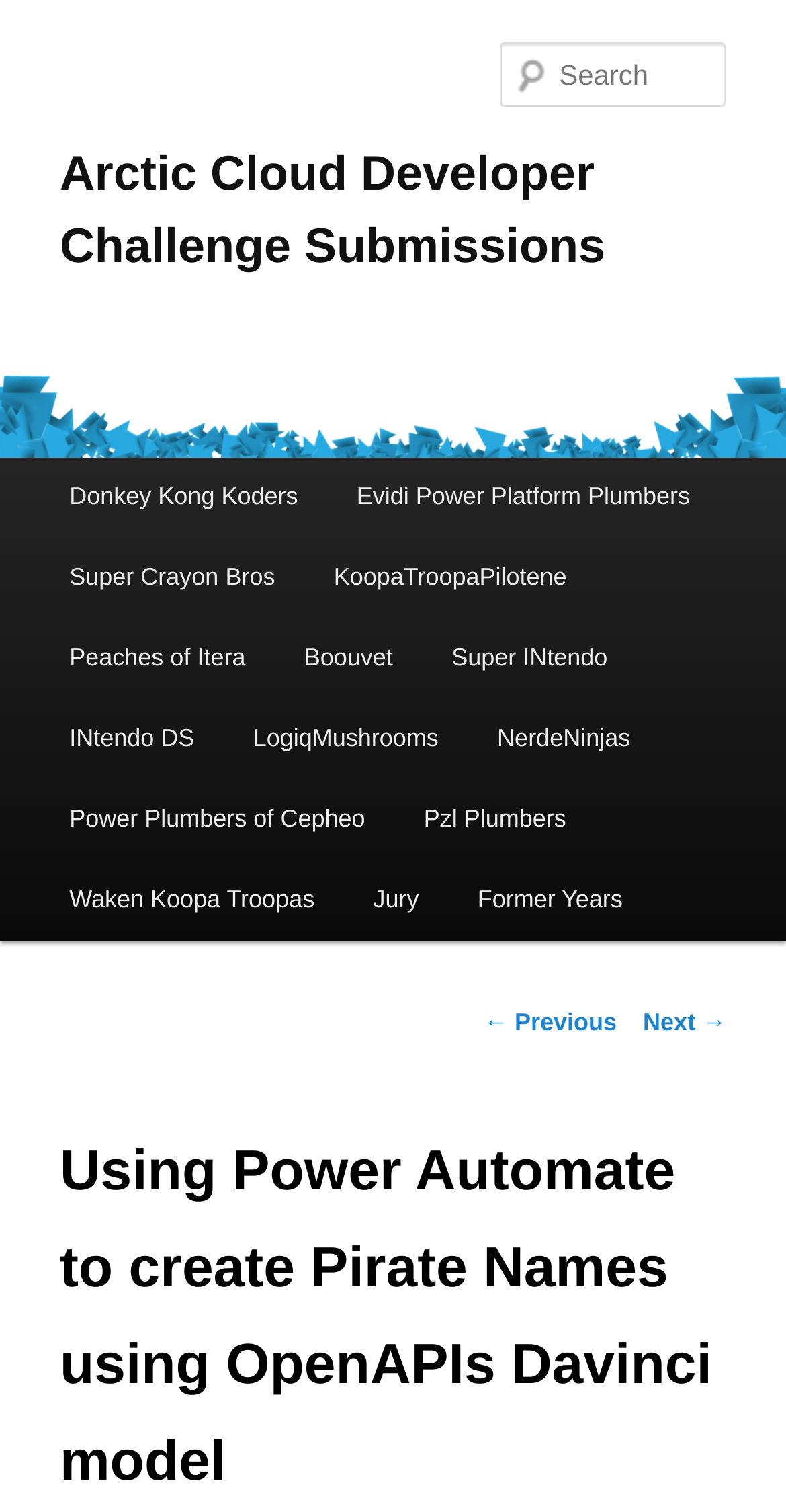Please identify the bounding box coordinates of the region to click in order to complete the task: "Search for something". The coordinates must be four float numbers between 0 and 1, specified as [left, top, right, bottom].

[0.637, 0.028, 0.924, 0.071]